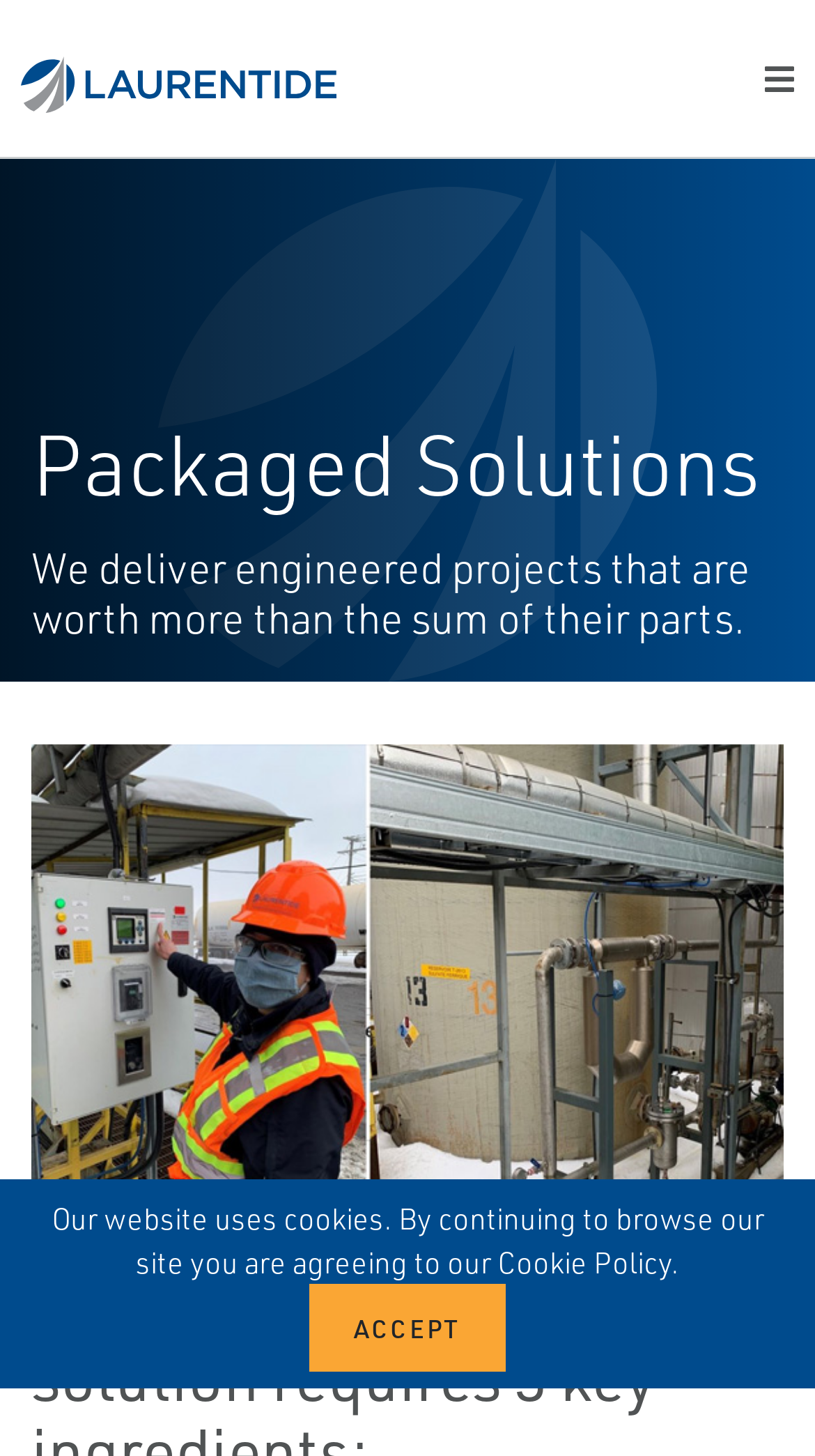What is the topic of the main content section?
Utilize the image to construct a detailed and well-explained answer.

The main content section has a heading 'Packaged Solutions' and a description that starts with 'We deliver engineered projects that are worth more than the sum of their parts.', which suggests that the topic of this section is Packaged Solutions.